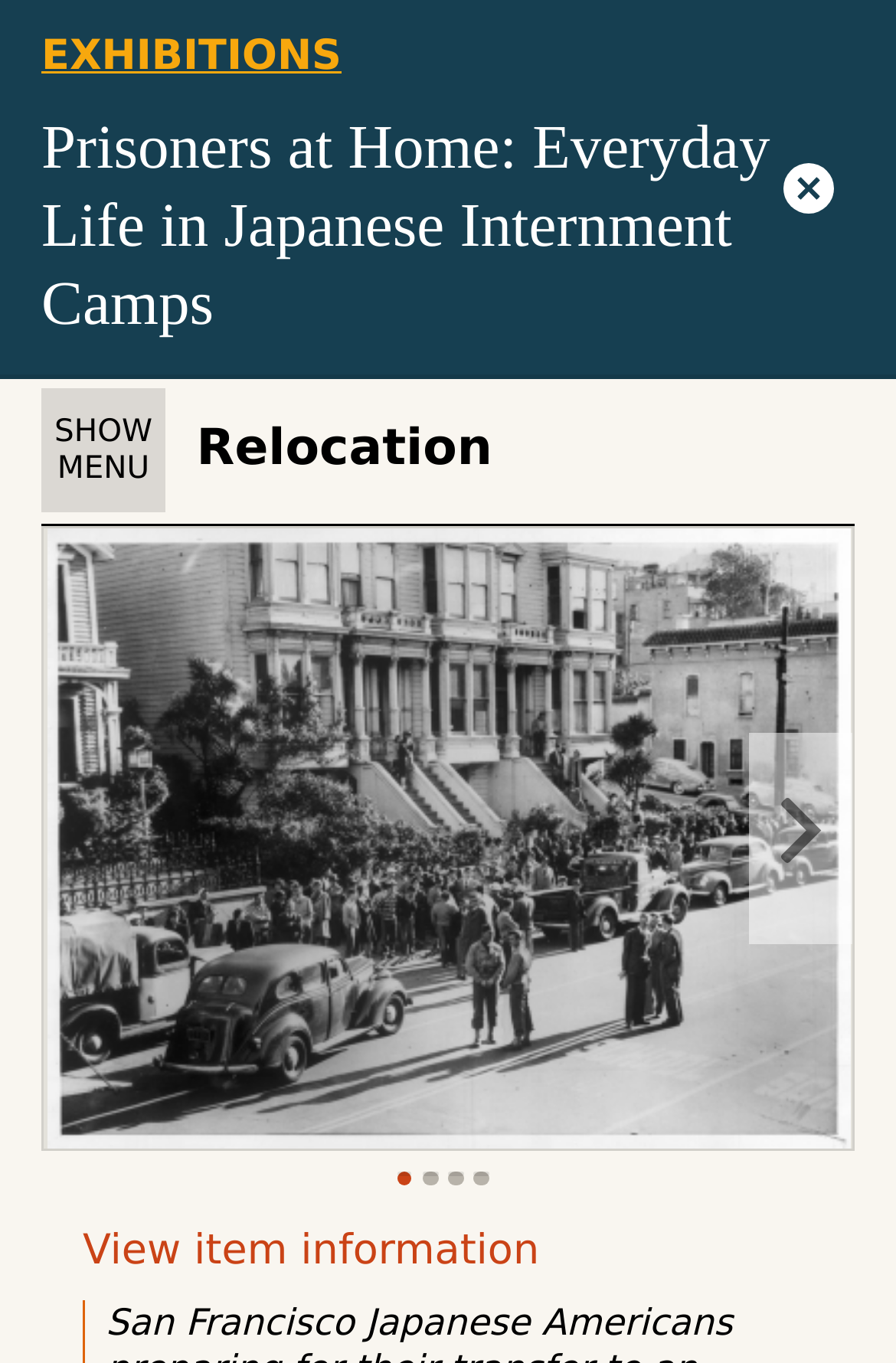What can be done with the 'Zoom in' button?
We need a detailed and exhaustive answer to the question. Please elaborate.

The 'Zoom in' button is located near the 'Zoom out' and 'Go home' buttons, which are commonly used for navigation and zooming in digital exhibitions or image viewers, suggesting that the 'Zoom in' button is used to enlarge the current view.